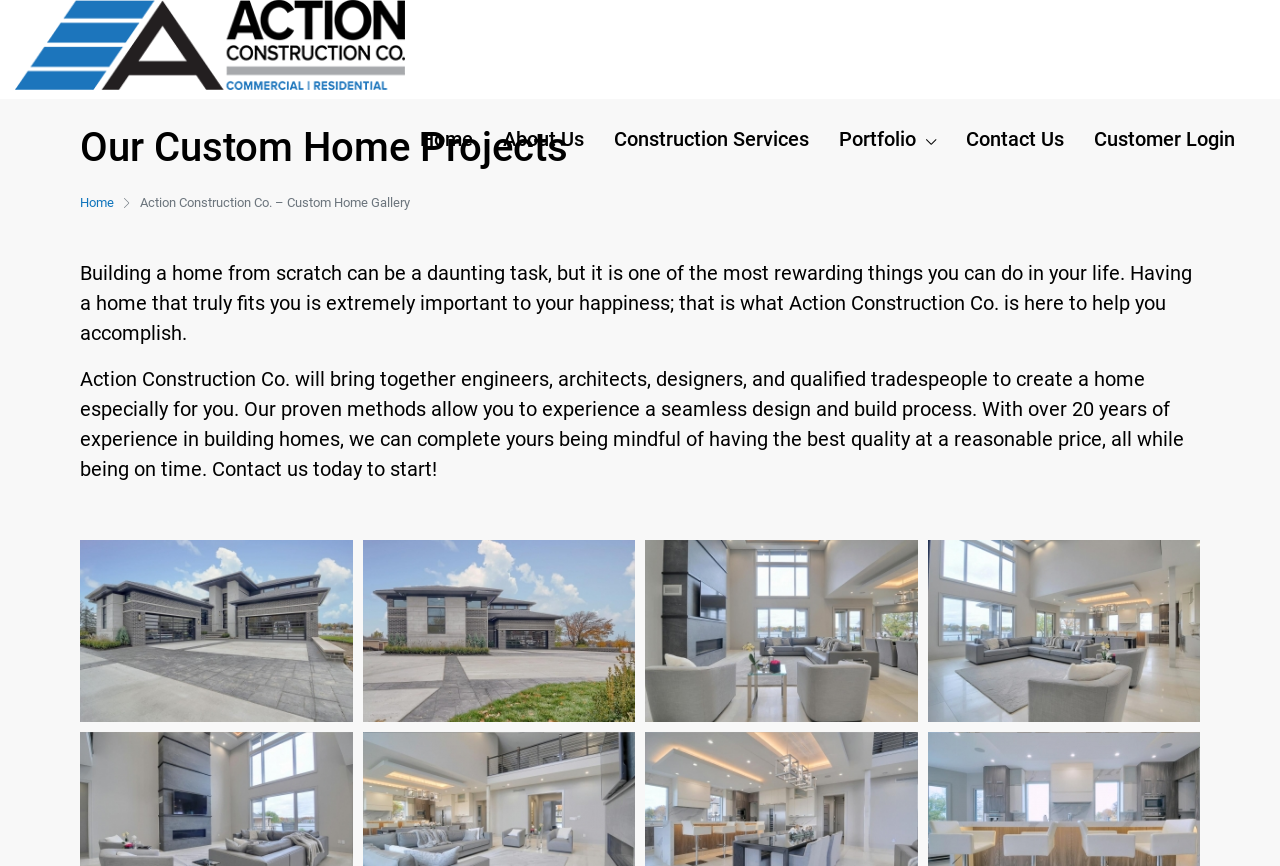What can you do on the webpage?
Look at the image and answer the question using a single word or phrase.

Contact the company